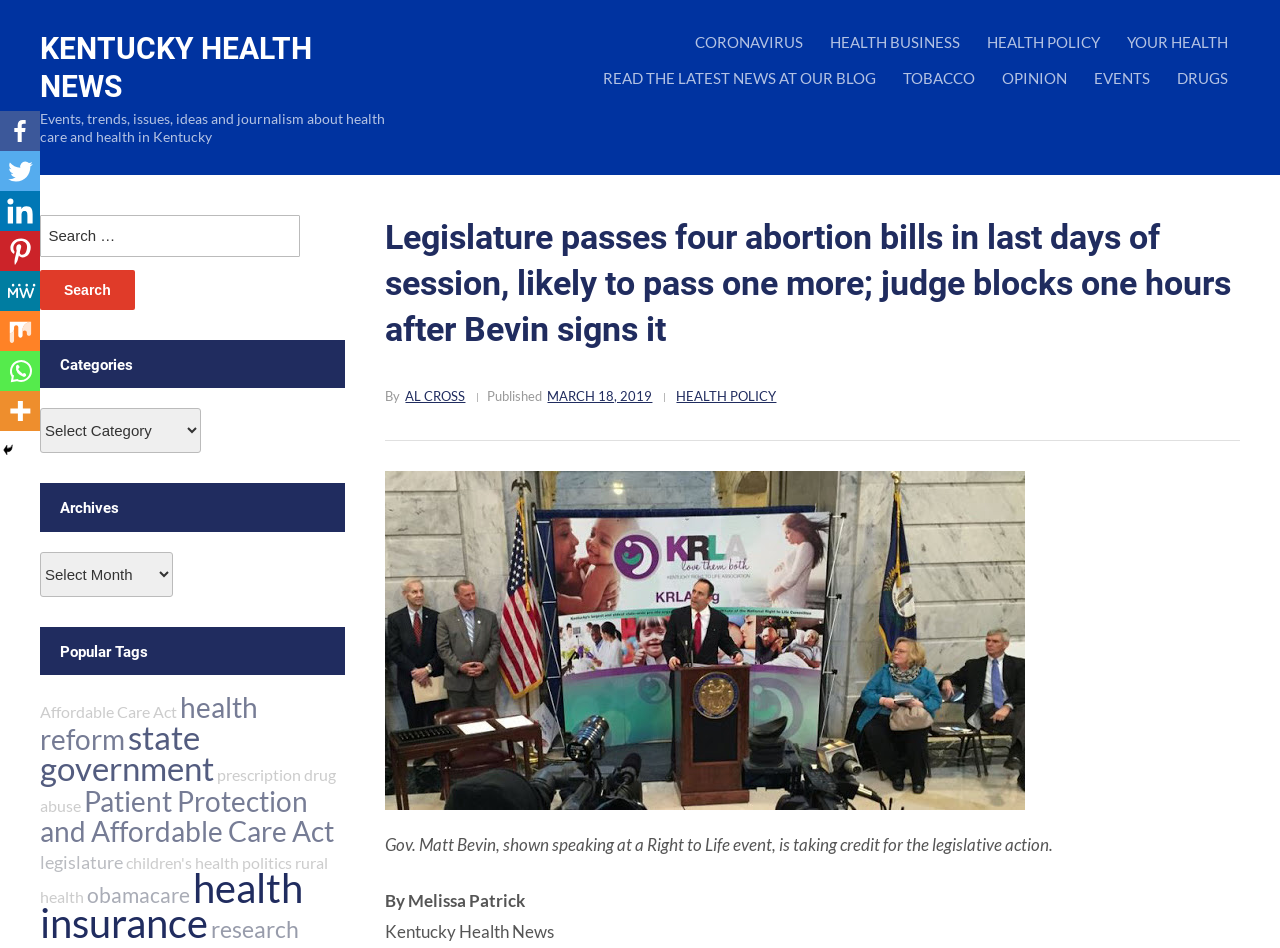What is the date of publication of the article?
Look at the screenshot and give a one-word or phrase answer.

MARCH 18, 2019